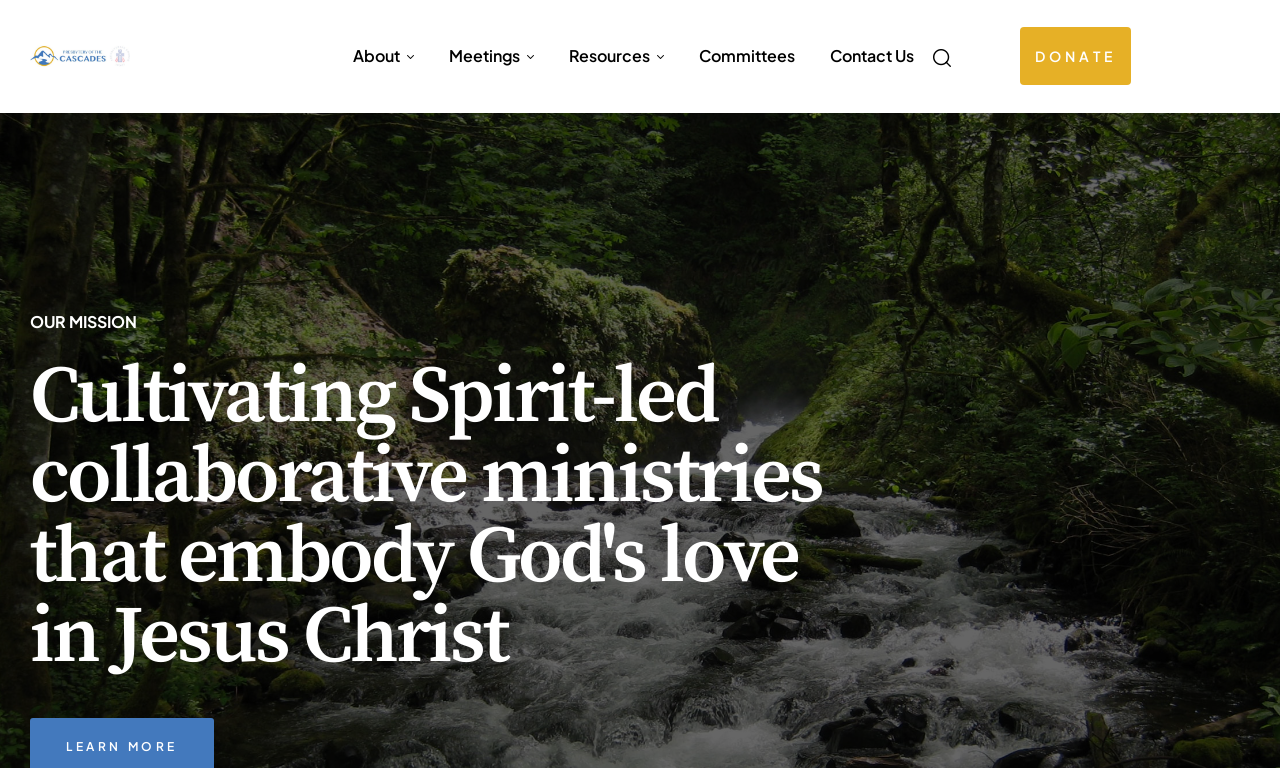Identify the bounding box for the UI element specified in this description: "Contact Us". The coordinates must be four float numbers between 0 and 1, formatted as [left, top, right, bottom].

[0.636, 0.0, 0.727, 0.145]